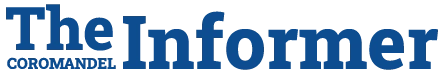Offer an in-depth caption for the image presented.

The image features the logo of "The Informer," which is prominently displayed with a bold, blue font. Below the main title, the word "COROMANDEL" is presented in a smaller size, reinforcing the regional identity of the publication. This logo serves as a visual anchor for the article concerning the Queen's Birthday Art Expo, highlighting the community-focused initiatives being reported in the newsletter. It symbolizes the source of local news and events, enhancing the overall presentation of the content related to the expo benefiting the Mercury Bay Community Swimming Pool Trust.